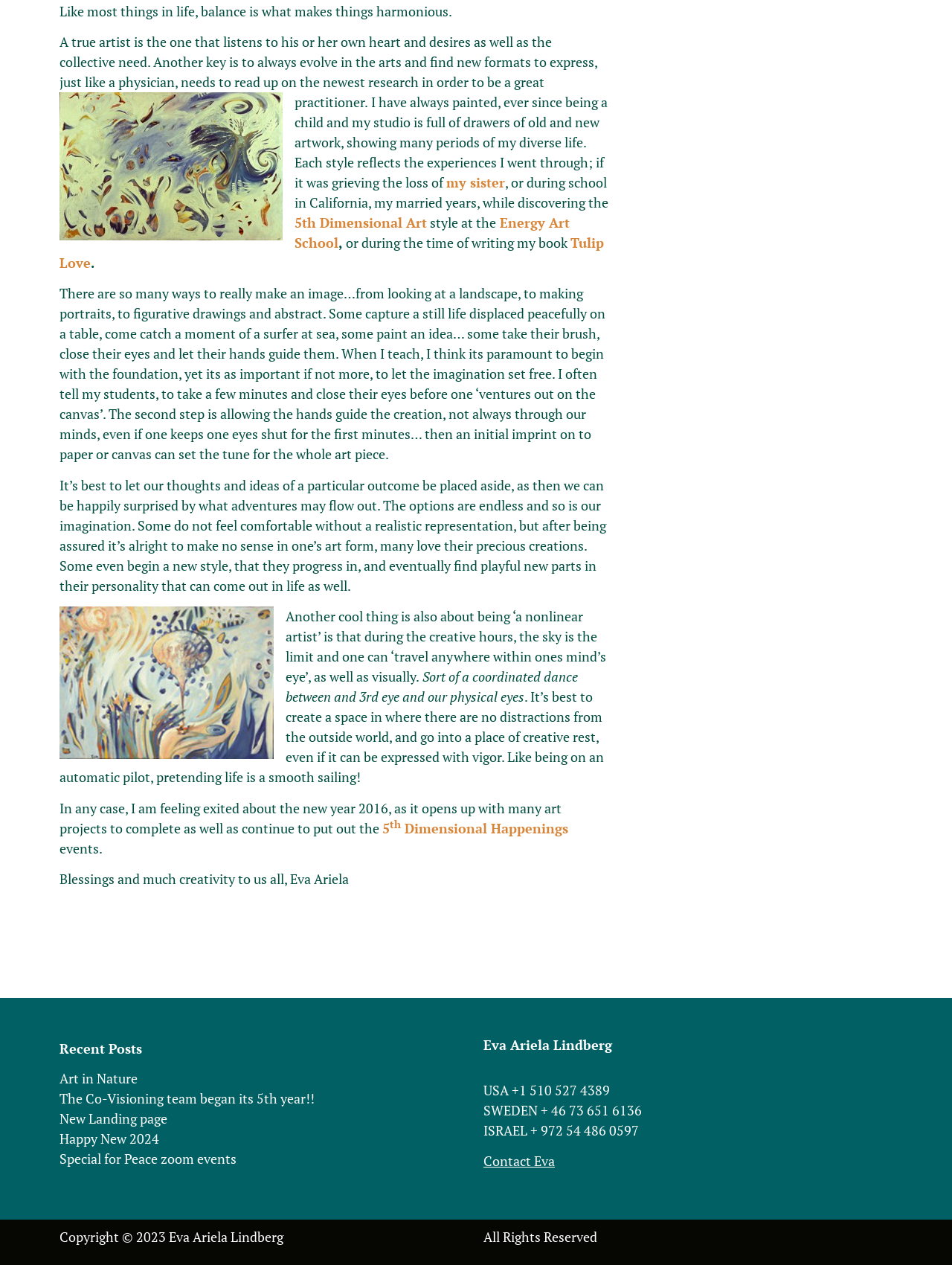Find the bounding box coordinates for the area that should be clicked to accomplish the instruction: "Click the link to learn about 5th Dimensional Art".

[0.309, 0.169, 0.448, 0.183]